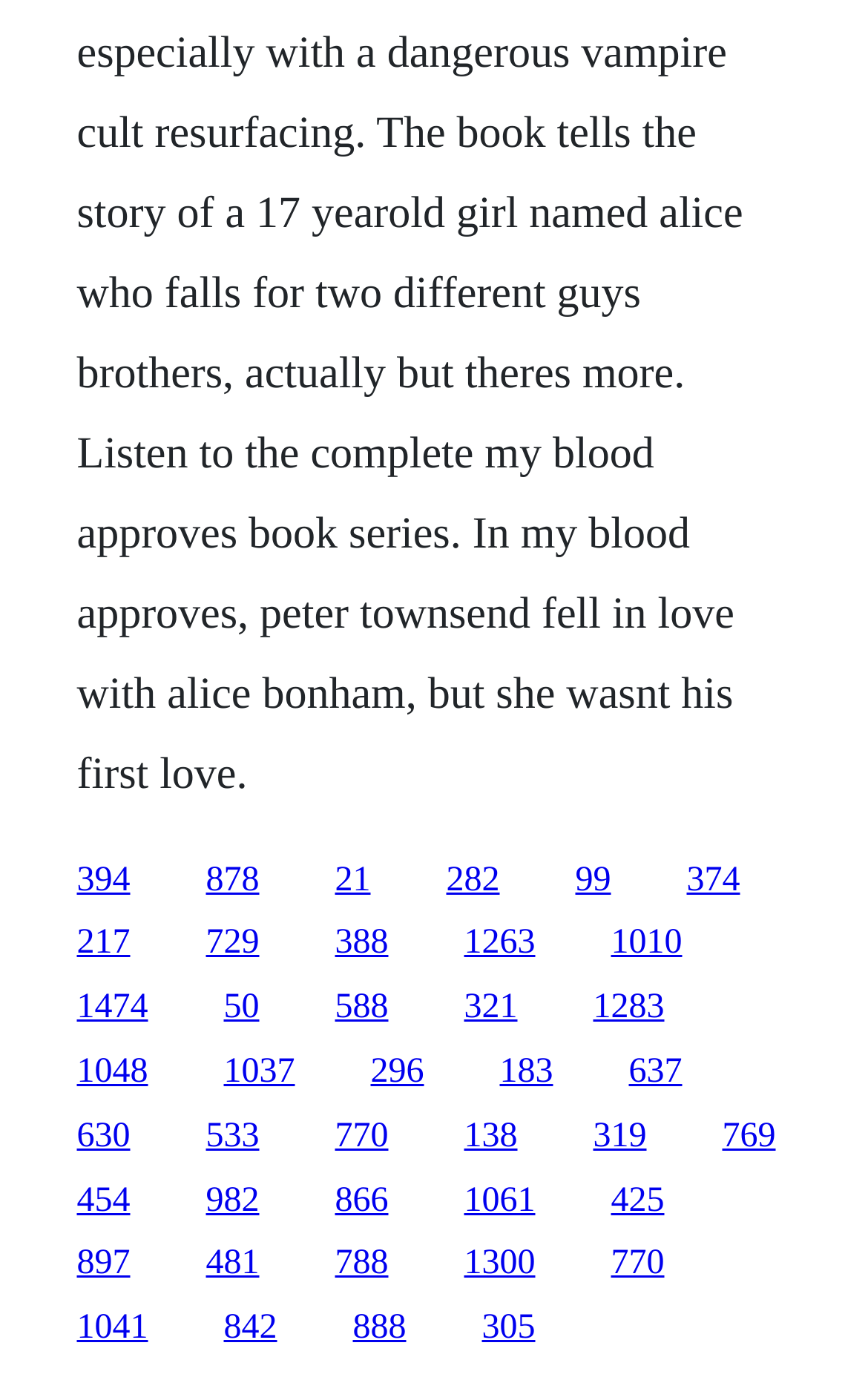How many links are on the webpage?
Examine the screenshot and reply with a single word or phrase.

30